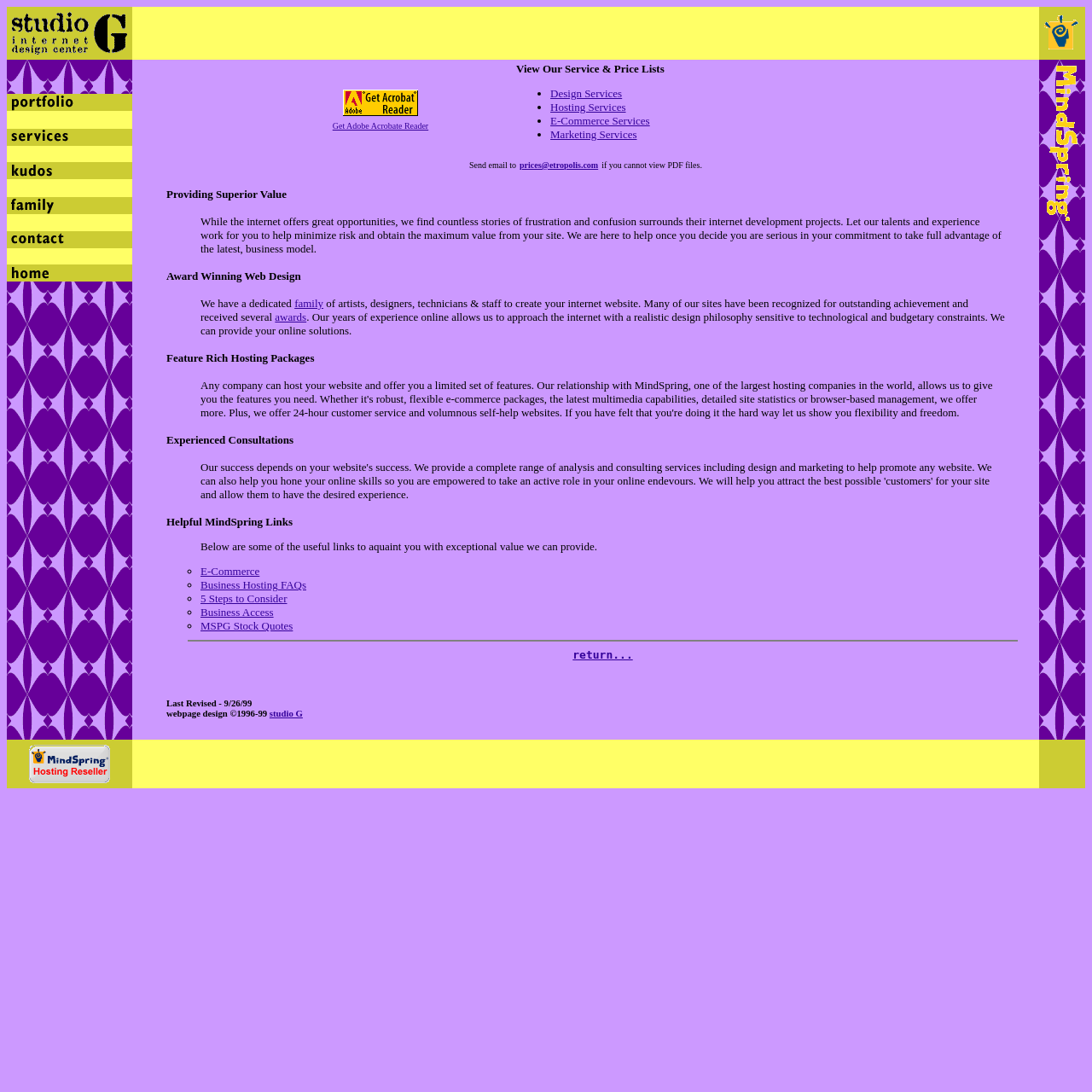Please determine the bounding box coordinates of the element to click on in order to accomplish the following task: "View the latest reviews". Ensure the coordinates are four float numbers ranging from 0 to 1, i.e., [left, top, right, bottom].

None